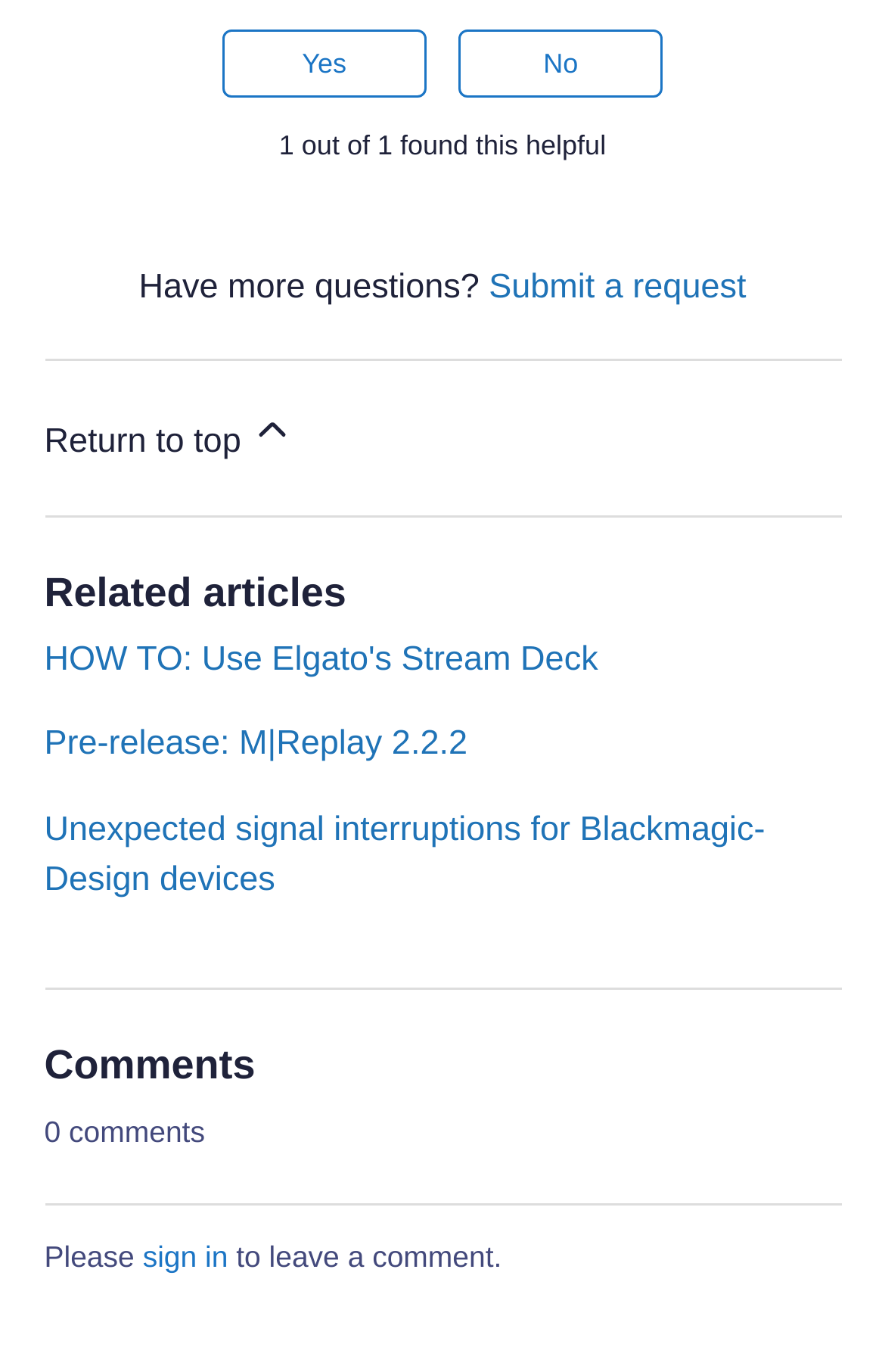Please find the bounding box coordinates of the section that needs to be clicked to achieve this instruction: "Submit a request".

[0.552, 0.195, 0.843, 0.223]